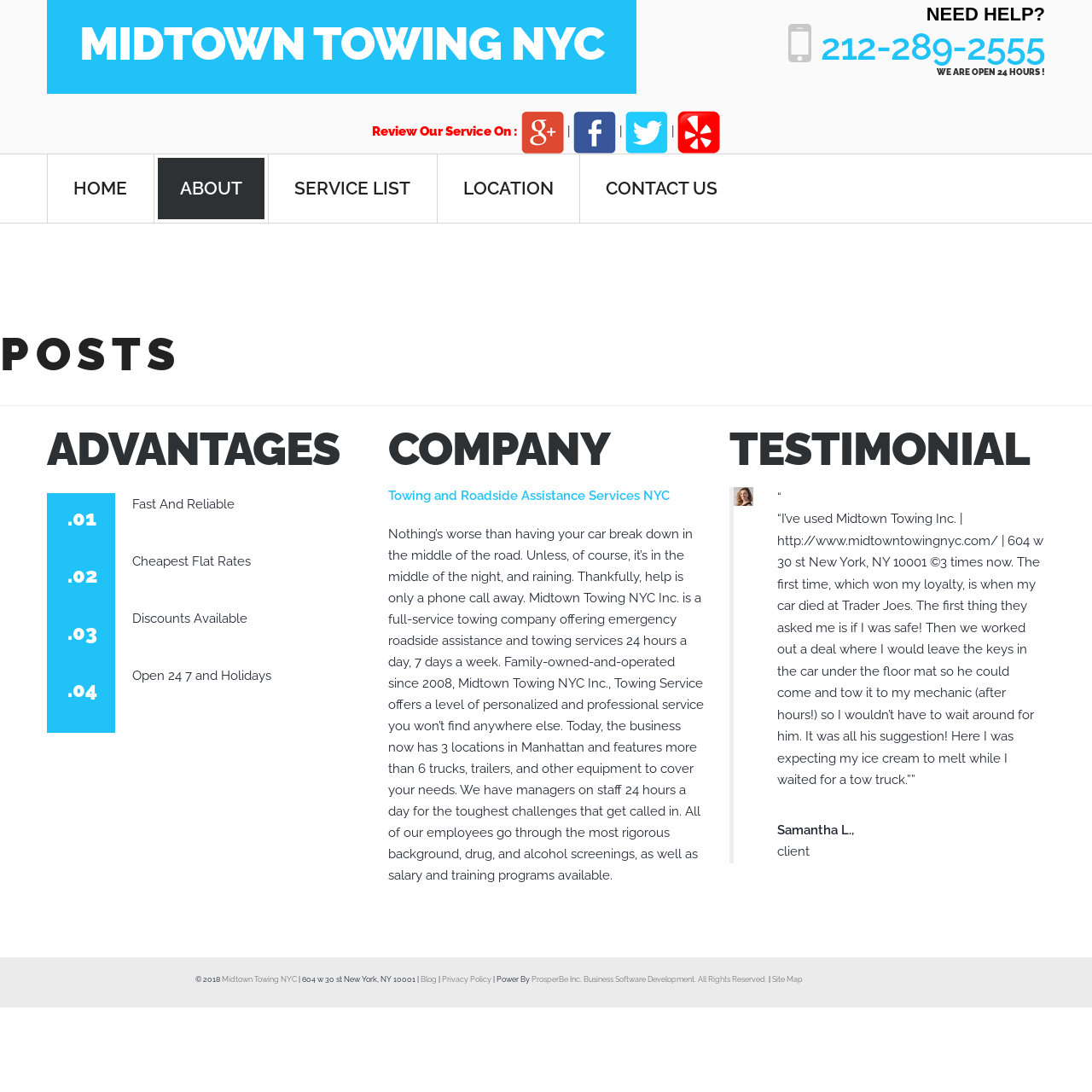What is the location of the company?
From the details in the image, answer the question comprehensively.

I found the location by looking at the text at the bottom of the page, which mentions the company's address as '604 w 30 st New York, NY 10001'.